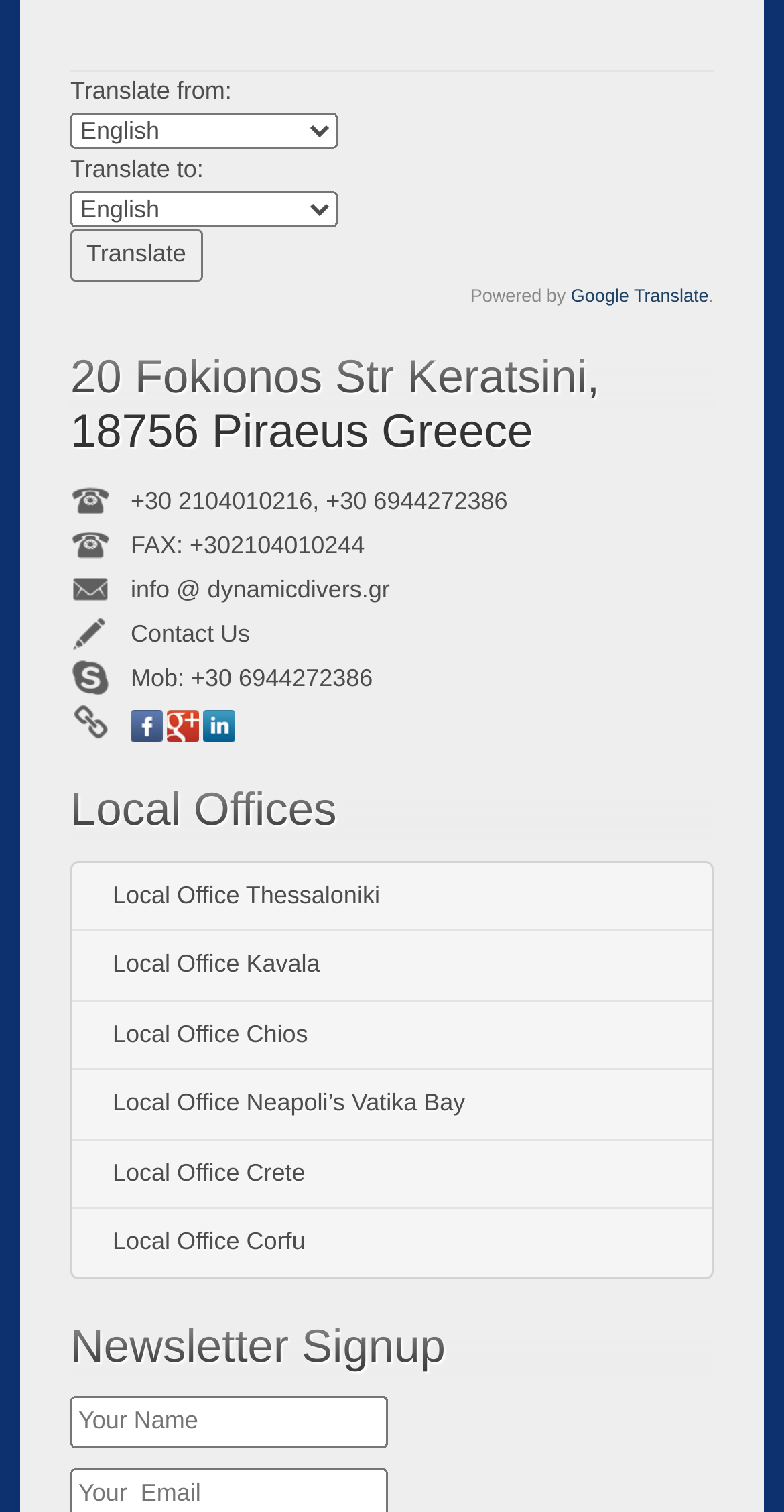Predict the bounding box coordinates of the UI element that matches this description: "Local Office Thessaloniki". The coordinates should be in the format [left, top, right, bottom] with each value between 0 and 1.

[0.092, 0.57, 0.908, 0.615]